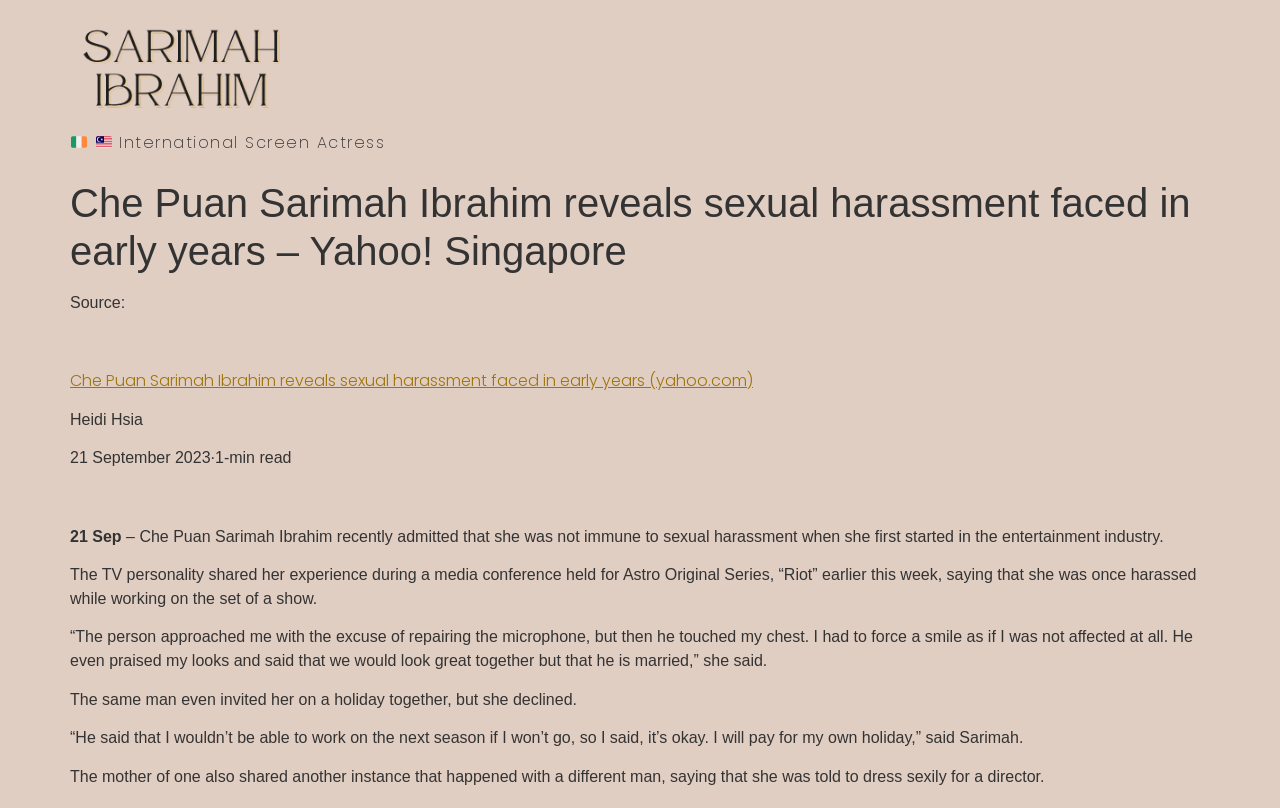Summarize the webpage comprehensively, mentioning all visible components.

The webpage is about Che Puan Sarimah Ibrahim, a Malaysian actress, who shares her experience of facing sexual harassment in the early years of her career. At the top left of the page, there is a link to her name, accompanied by a small image of her. Below this, there are two small flag icons, representing Ireland and Malaysia.

To the right of the flags, there is a text describing Sarimah Ibrahim as an "International Screen Actress". Below this, there is a header section that displays the title of the article, "Che Puan Sarimah Ibrahim reveals sexual harassment faced in early years – Yahoo! Singapore". 

Under the header, there is a section that indicates the source of the article, followed by a link to the full article on Yahoo! Singapore. The author of the article, Heidi Hsia, is credited below this. The article is dated September 21, 2023, and is estimated to be a 1-minute read.

The main content of the article is divided into several paragraphs, which describe Sarimah Ibrahim's experiences of sexual harassment in the entertainment industry. The text is arranged in a vertical column, with each paragraph building on the previous one to tell the story of her encounters with harassment.